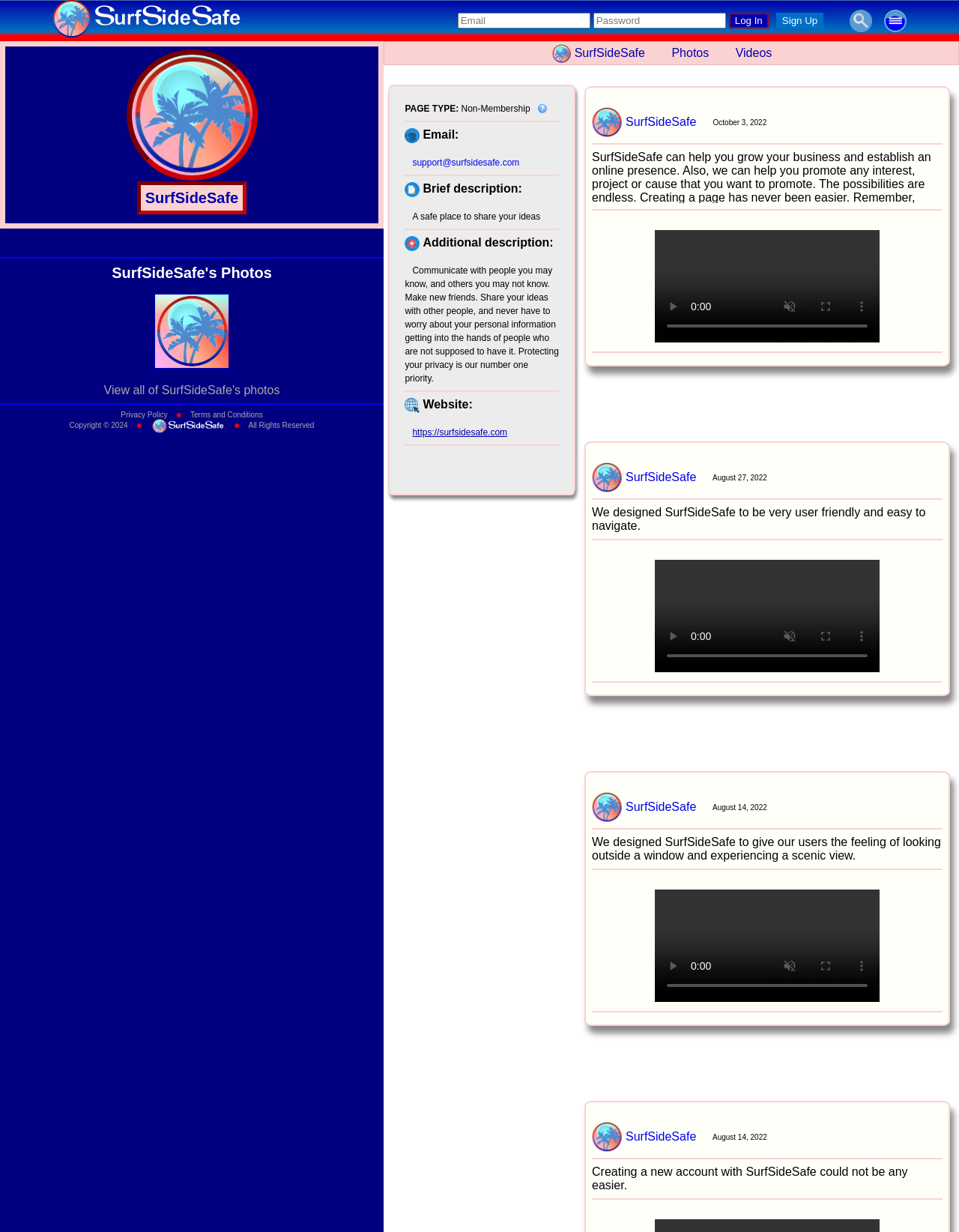Show the bounding box coordinates of the element that should be clicked to complete the task: "sign up".

[0.809, 0.011, 0.87, 0.021]